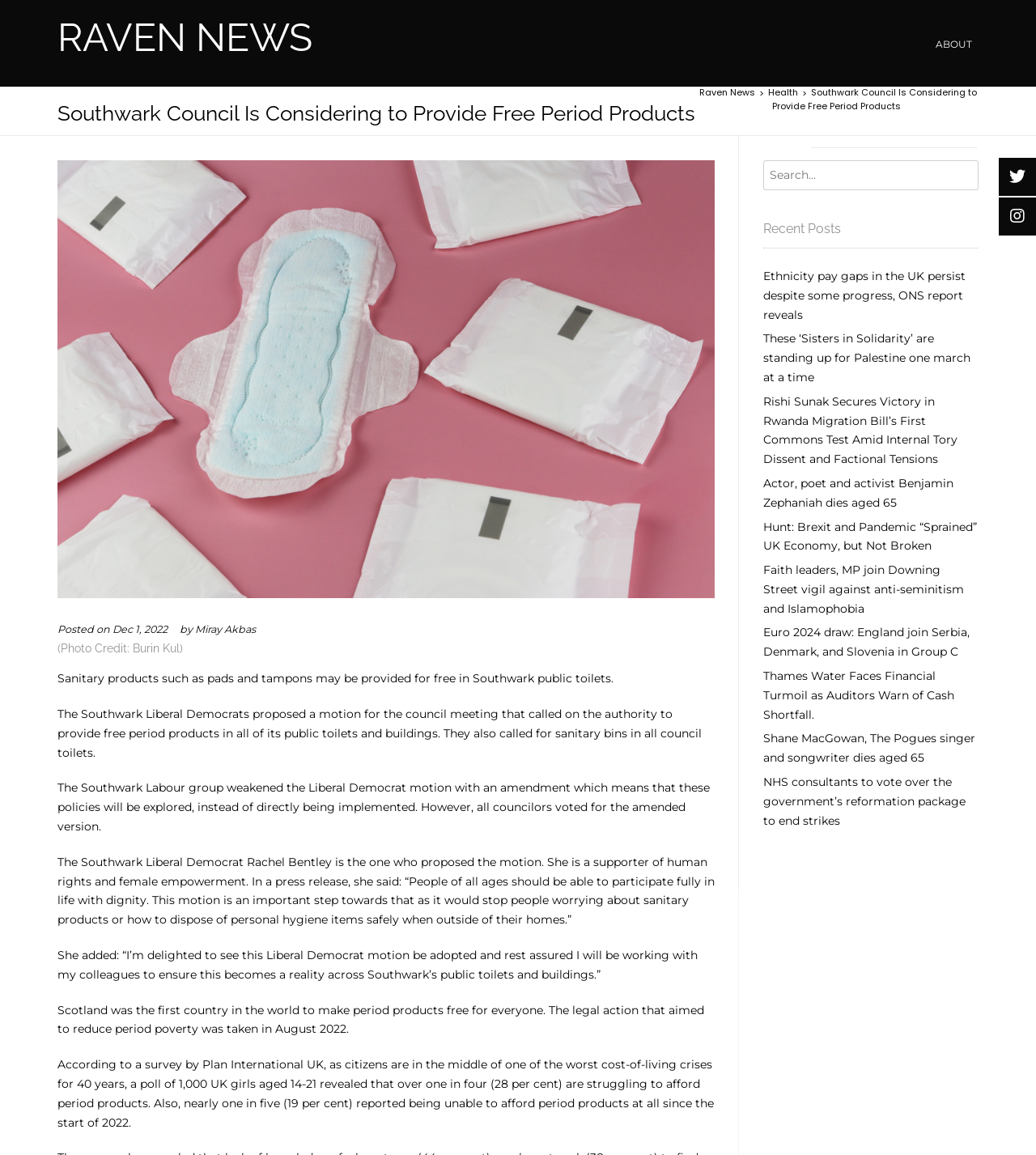Using the details from the image, please elaborate on the following question: Who is the supporter of human rights and female empowerment?

Rachel Bentley, a Southwark Liberal Democrat, is the one who proposed the motion and is a supporter of human rights and female empowerment, as mentioned in the article.